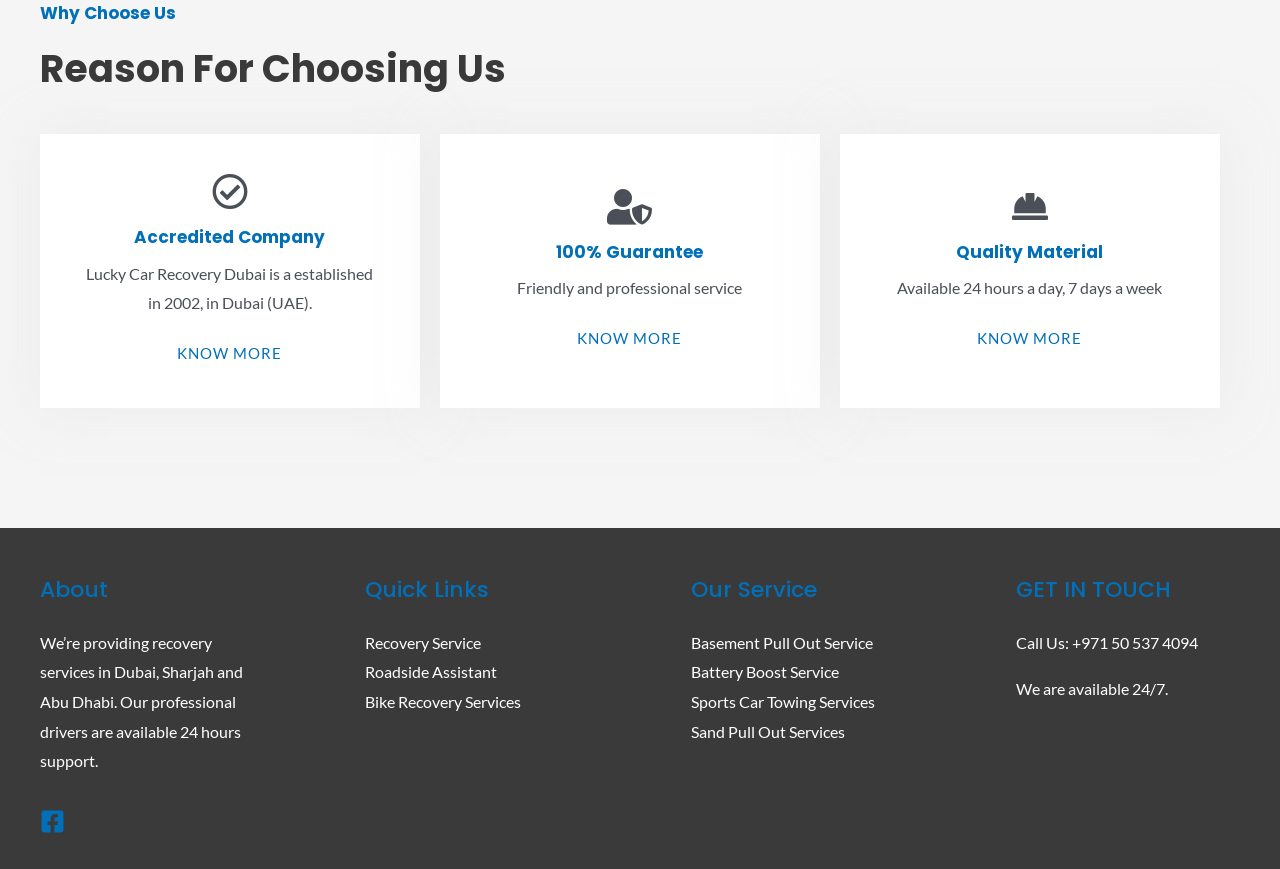Using the element description provided, determine the bounding box coordinates in the format (top-left x, top-left y, bottom-right x, bottom-right y). Ensure that all values are floating point numbers between 0 and 1. Element description: Bike Recovery Services

[0.285, 0.796, 0.407, 0.818]